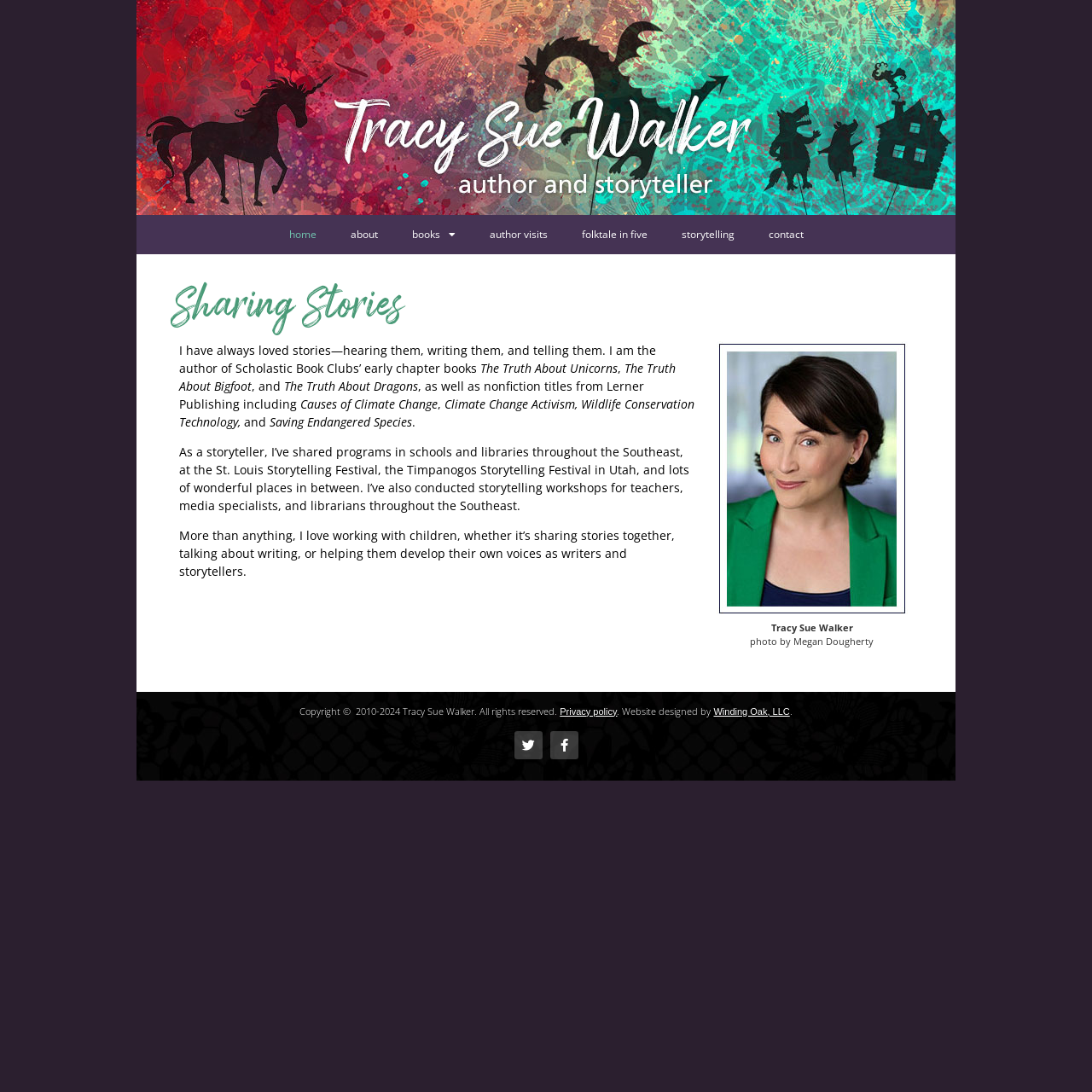Given the element description, predict the bounding box coordinates in the format (top-left x, top-left y, bottom-right x, bottom-right y), using floating point numbers between 0 and 1: Twitter

[0.471, 0.67, 0.496, 0.695]